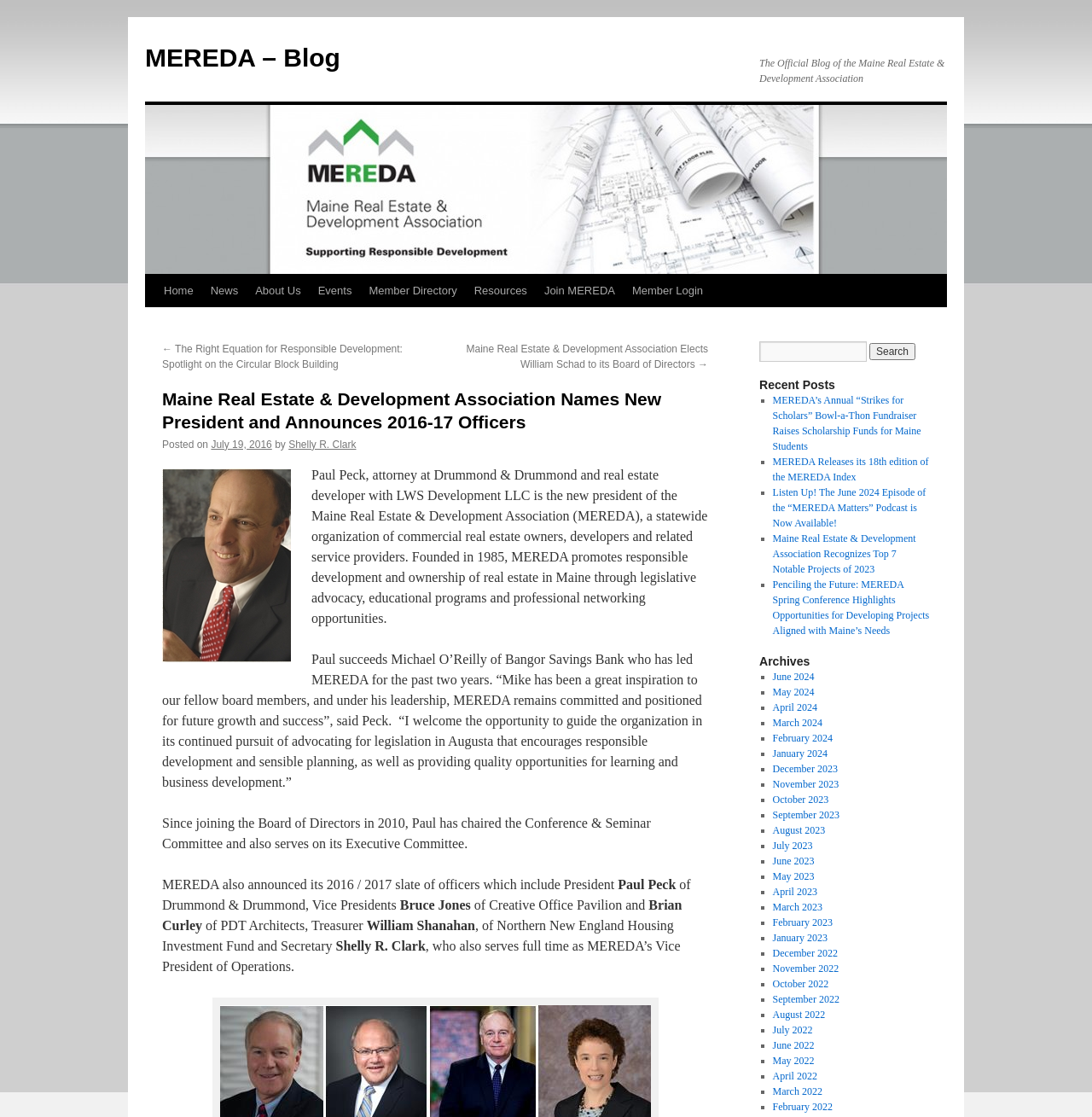Indicate the bounding box coordinates of the element that needs to be clicked to satisfy the following instruction: "Search for something". The coordinates should be four float numbers between 0 and 1, i.e., [left, top, right, bottom].

[0.695, 0.306, 0.852, 0.324]